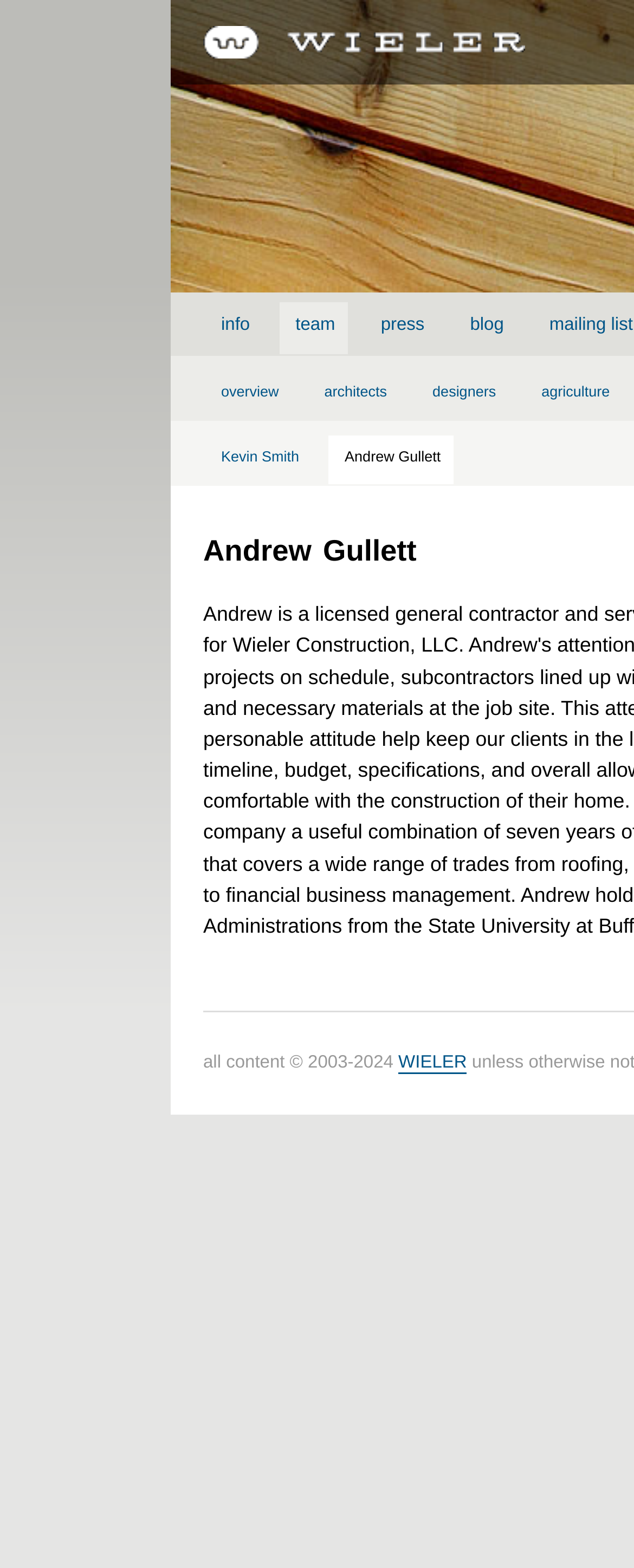What is the name of the second person listed in the team section?
Identify the answer in the screenshot and reply with a single word or phrase.

Andrew Gullett